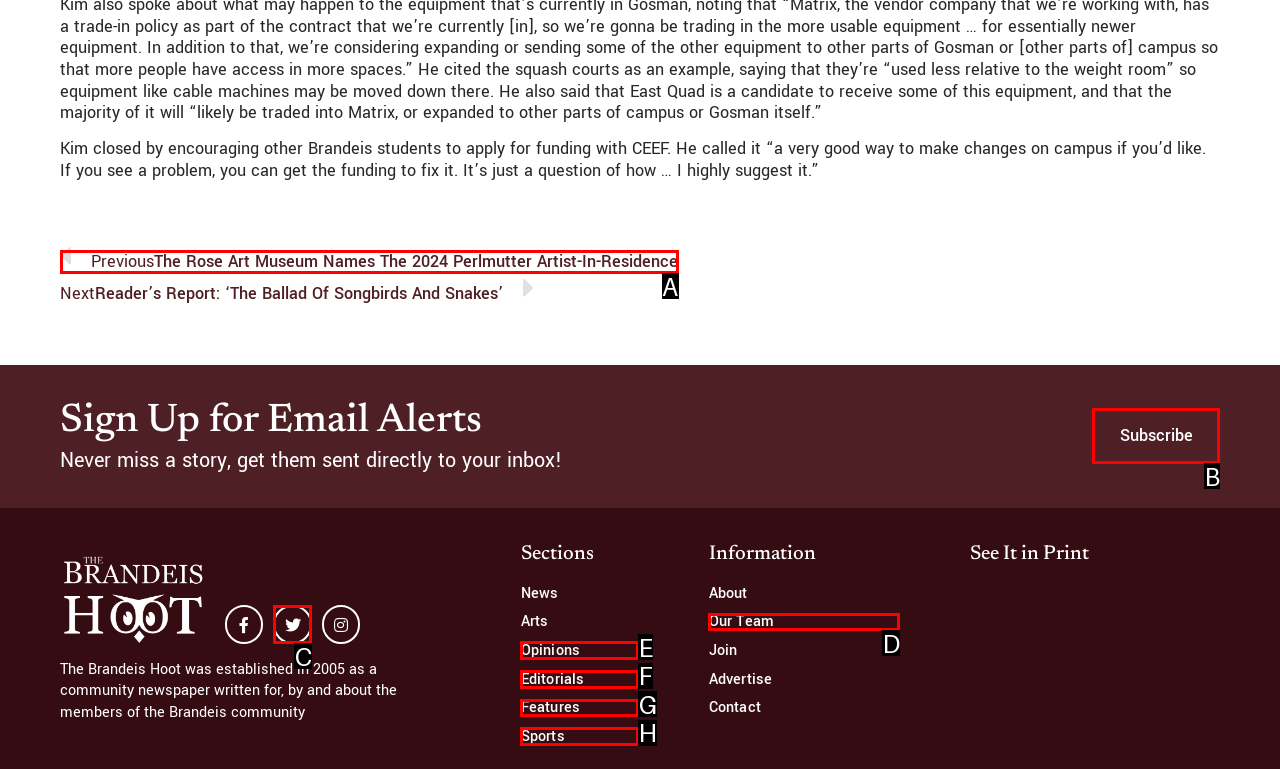Identify the correct HTML element to click to accomplish this task: Read the previous article
Respond with the letter corresponding to the correct choice.

A